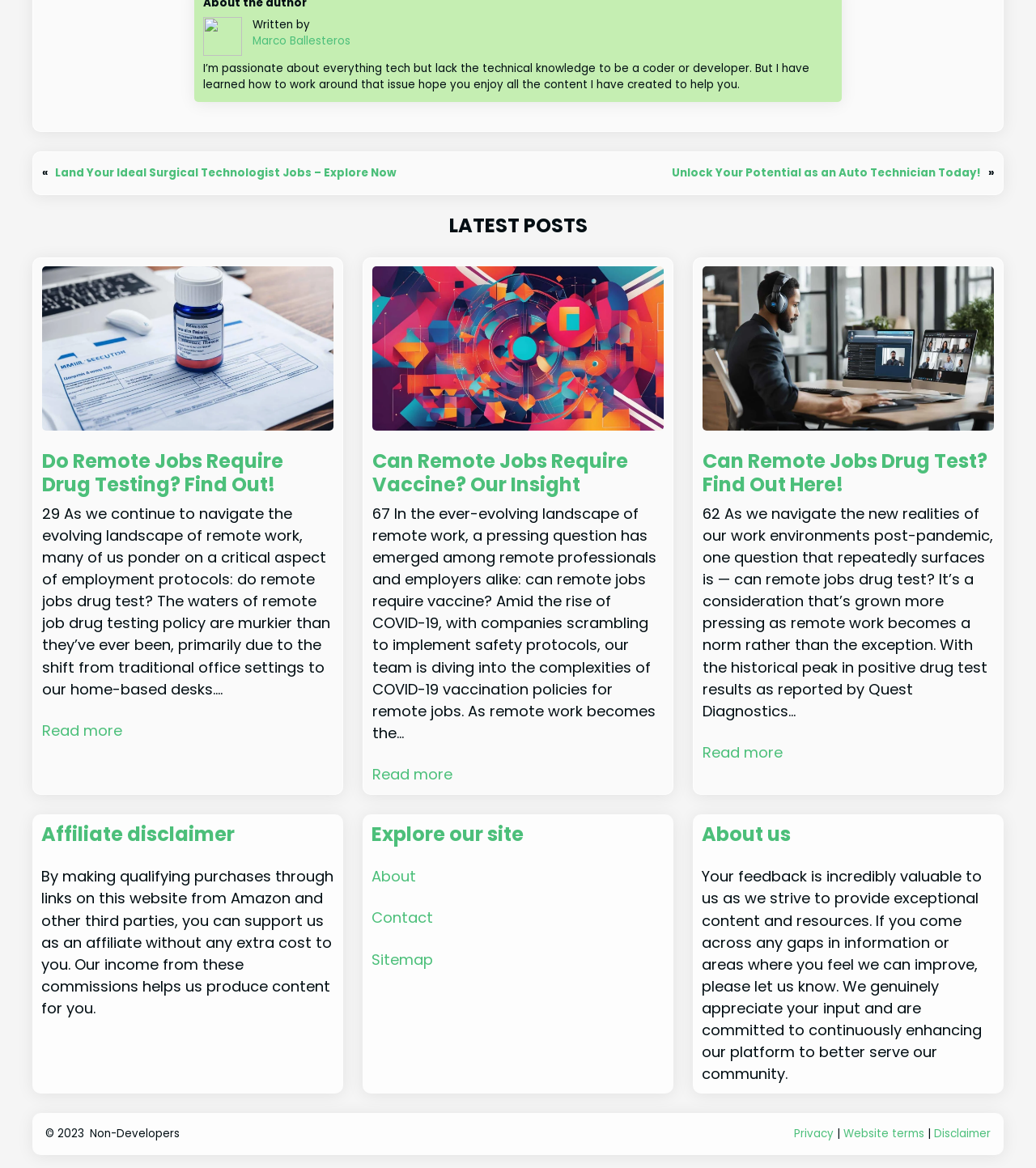Locate the bounding box of the UI element based on this description: "Privacy". Provide four float numbers between 0 and 1 as [left, top, right, bottom].

[0.766, 0.964, 0.805, 0.977]